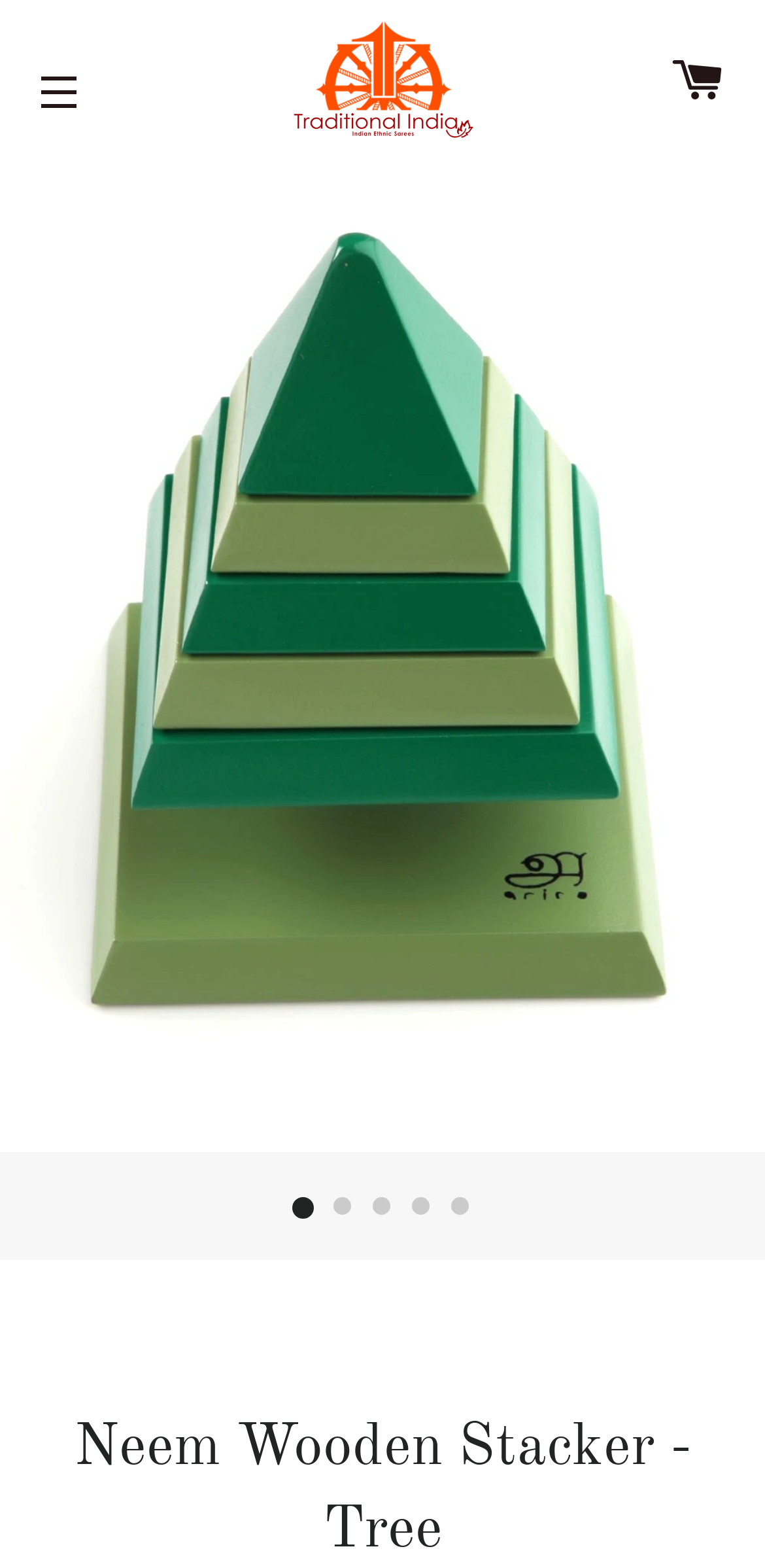Show me the bounding box coordinates of the clickable region to achieve the task as per the instruction: "Rate the product with 1 star".

[0.372, 0.758, 0.423, 0.783]